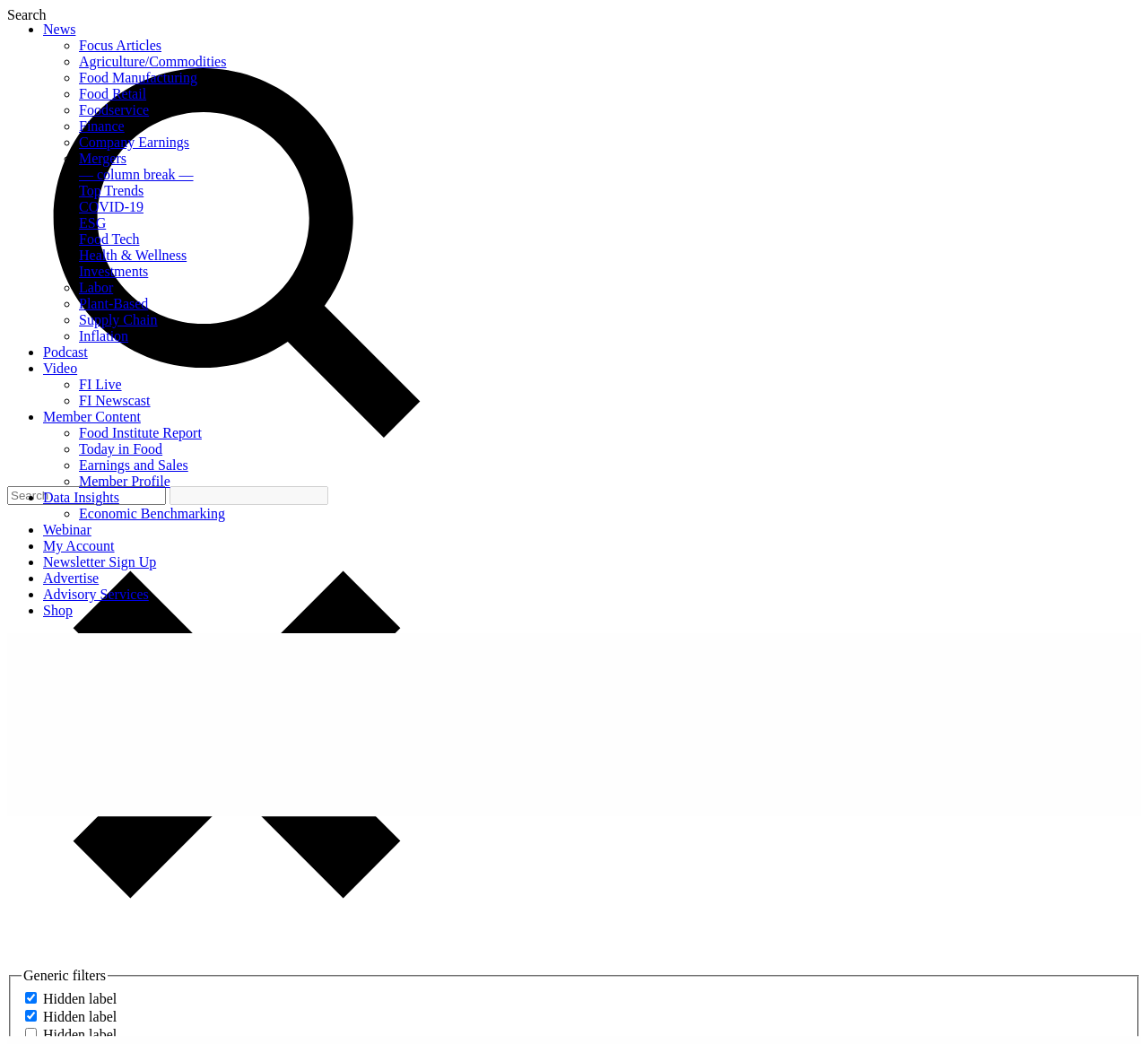Using the provided element description, identify the bounding box coordinates as (top-left x, top-left y, bottom-right x, bottom-right y). Ensure all values are between 0 and 1. Description: — column break —

[0.069, 0.16, 0.168, 0.174]